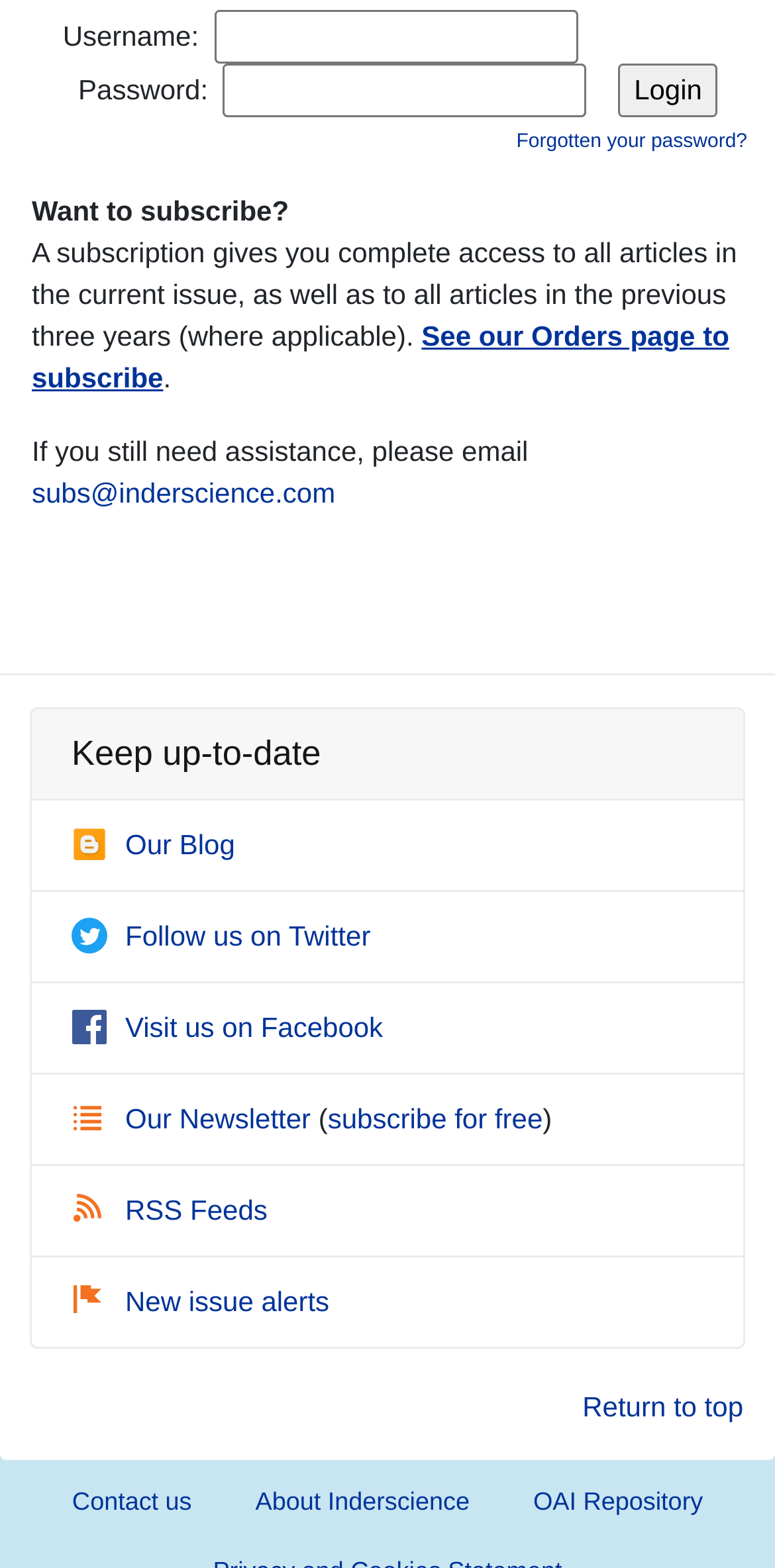Indicate the bounding box coordinates of the element that must be clicked to execute the instruction: "Visit the blog". The coordinates should be given as four float numbers between 0 and 1, i.e., [left, top, right, bottom].

[0.092, 0.528, 0.303, 0.549]